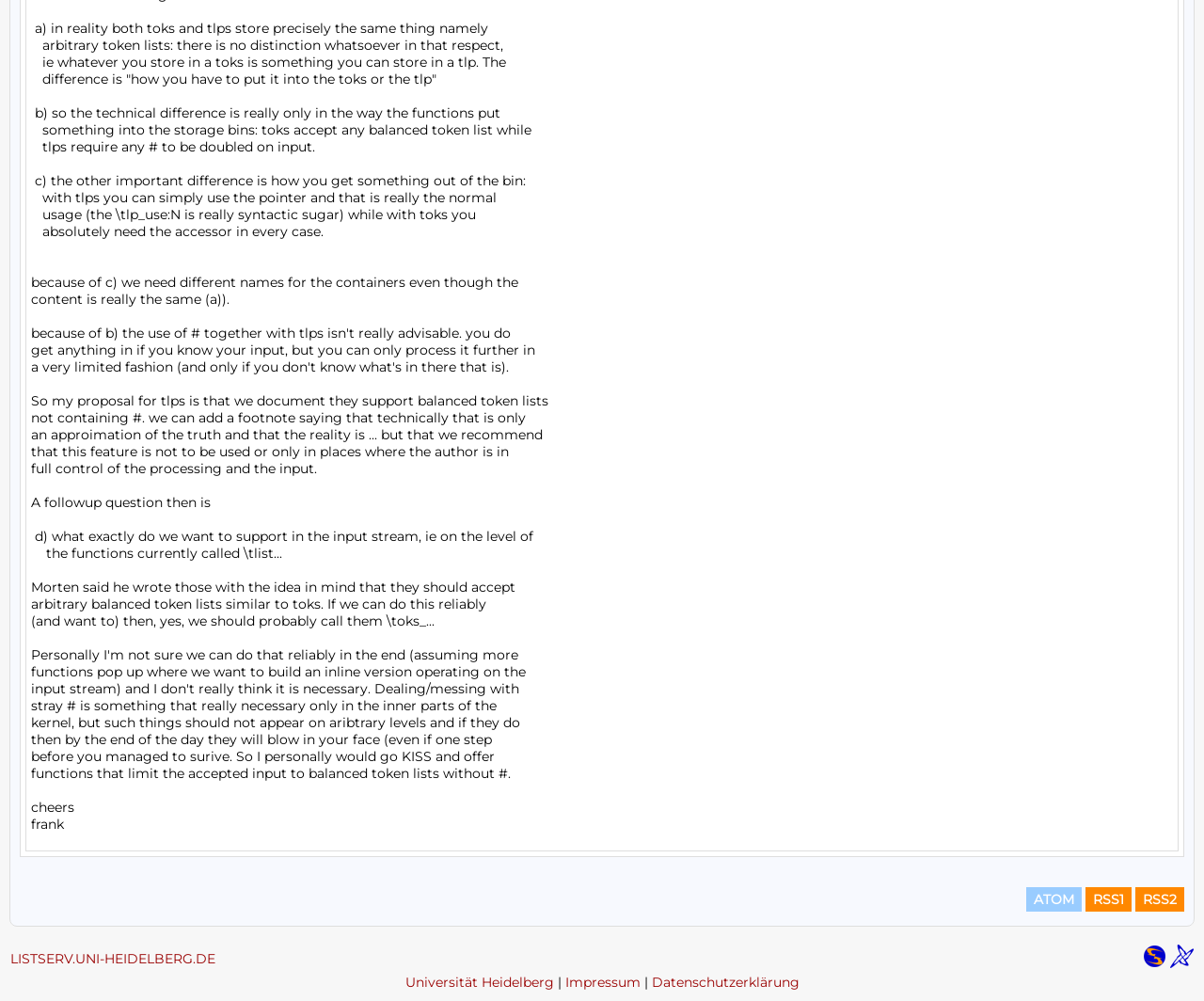Give the bounding box coordinates for the element described by: "Universität Heidelberg".

[0.336, 0.973, 0.46, 0.99]